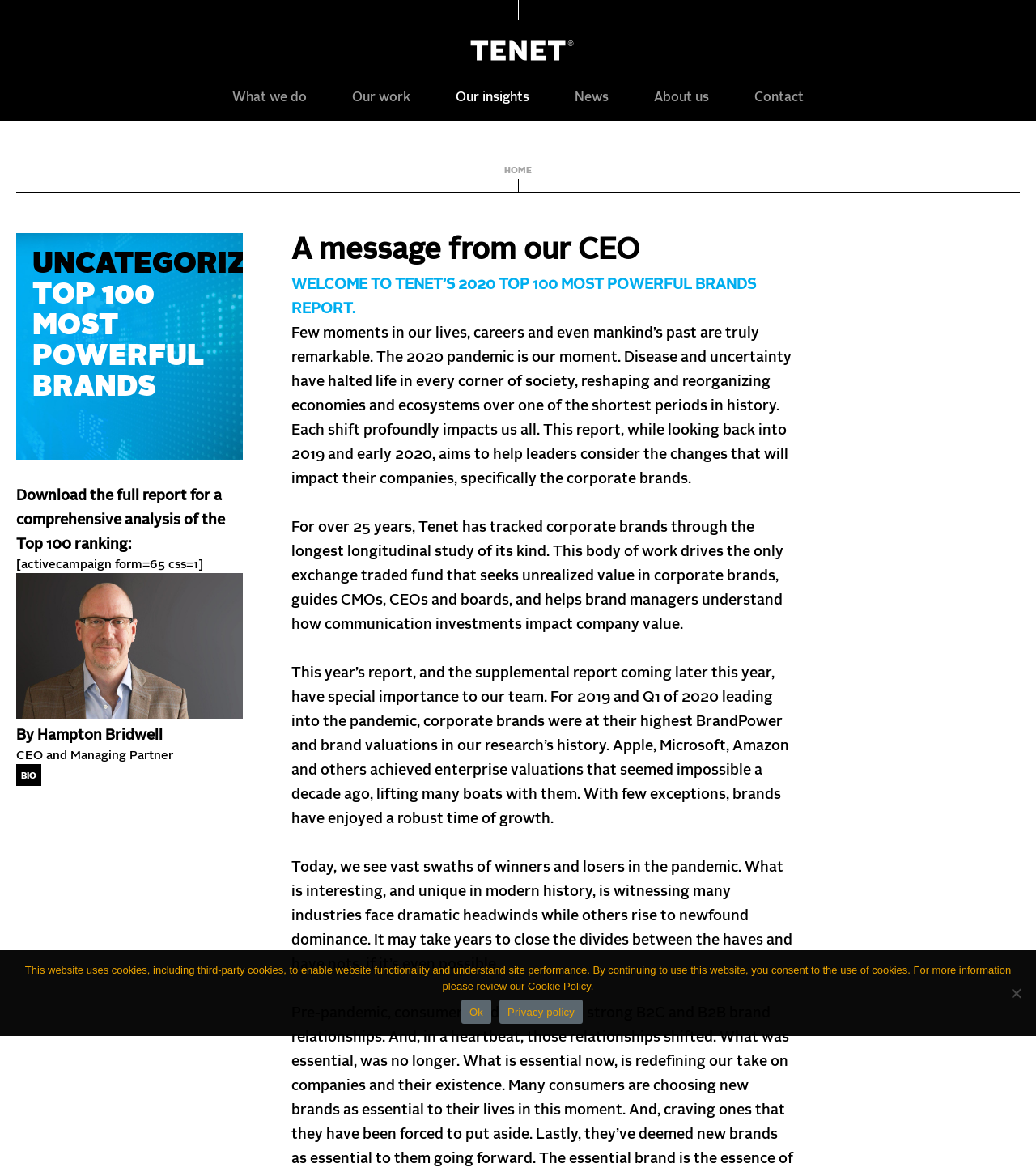Identify the bounding box coordinates of the region that needs to be clicked to carry out this instruction: "Go to What we do". Provide these coordinates as four float numbers ranging from 0 to 1, i.e., [left, top, right, bottom].

[0.224, 0.077, 0.296, 0.088]